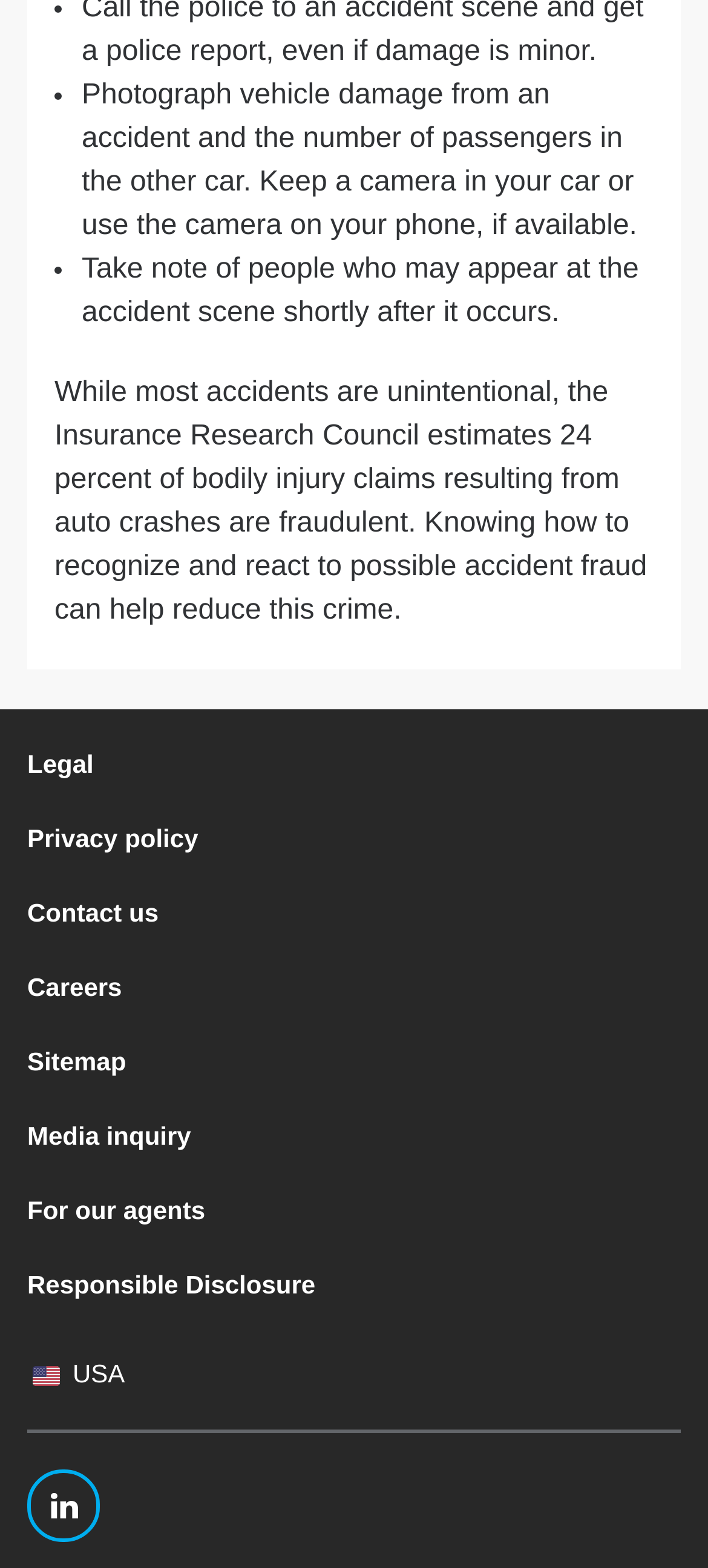Find the bounding box coordinates of the element's region that should be clicked in order to follow the given instruction: "Click on 'qbe linkedin'". The coordinates should consist of four float numbers between 0 and 1, i.e., [left, top, right, bottom].

[0.038, 0.937, 0.141, 0.989]